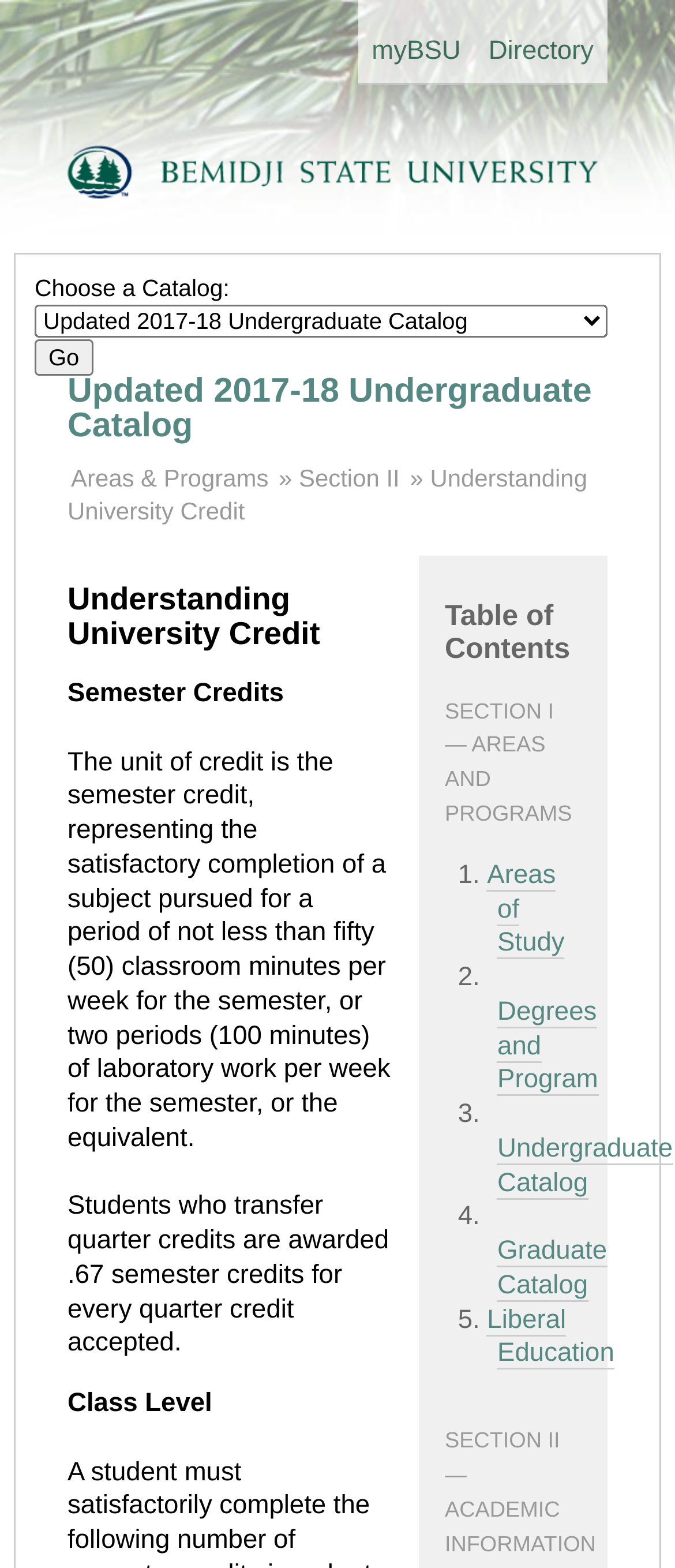Please mark the clickable region by giving the bounding box coordinates needed to complete this instruction: "View the 20-Minute Bronze/Green/Gold Eye look tutorial".

None